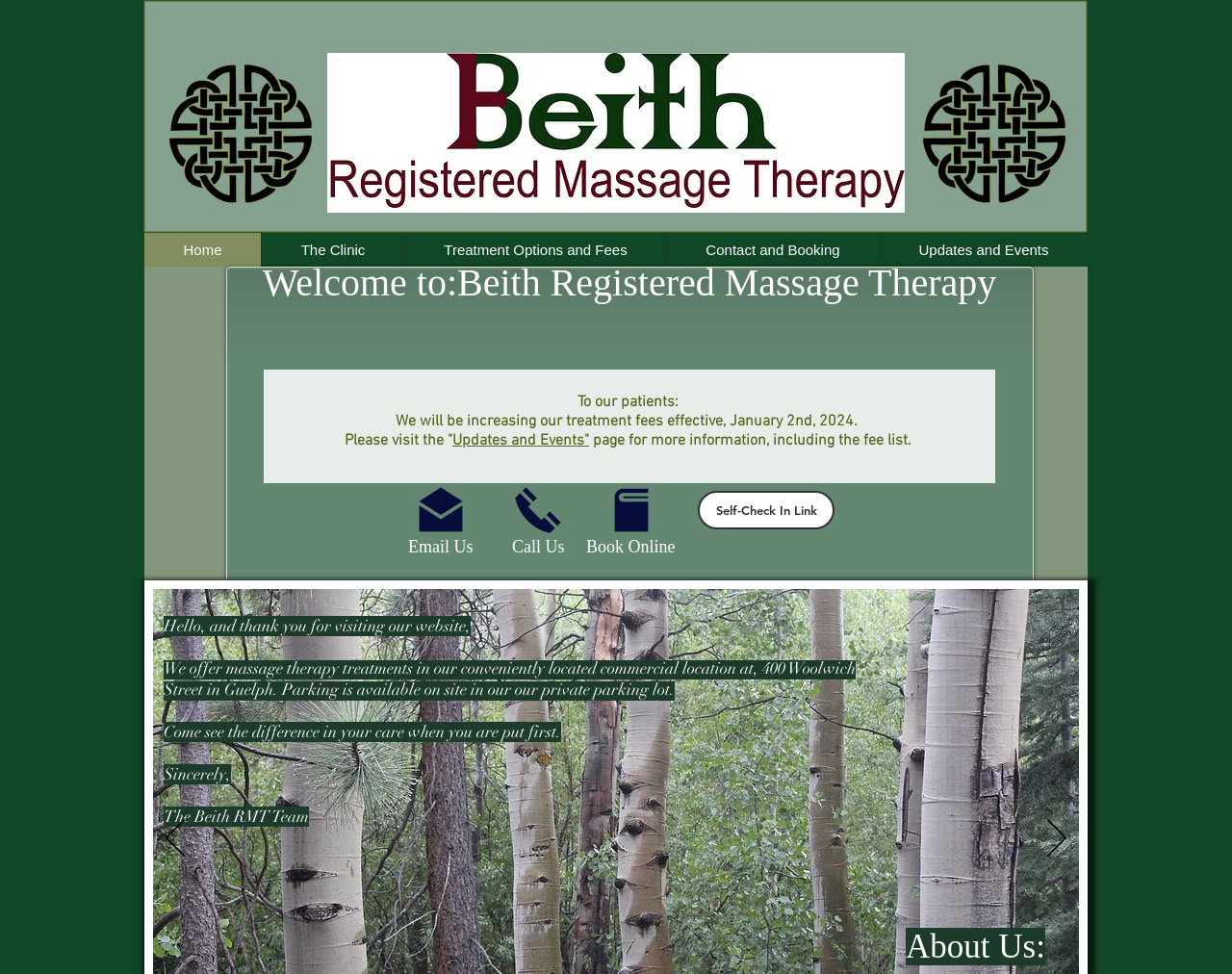What is the clinic's location? Analyze the screenshot and reply with just one word or a short phrase.

400 Woolwich Street in Guelph